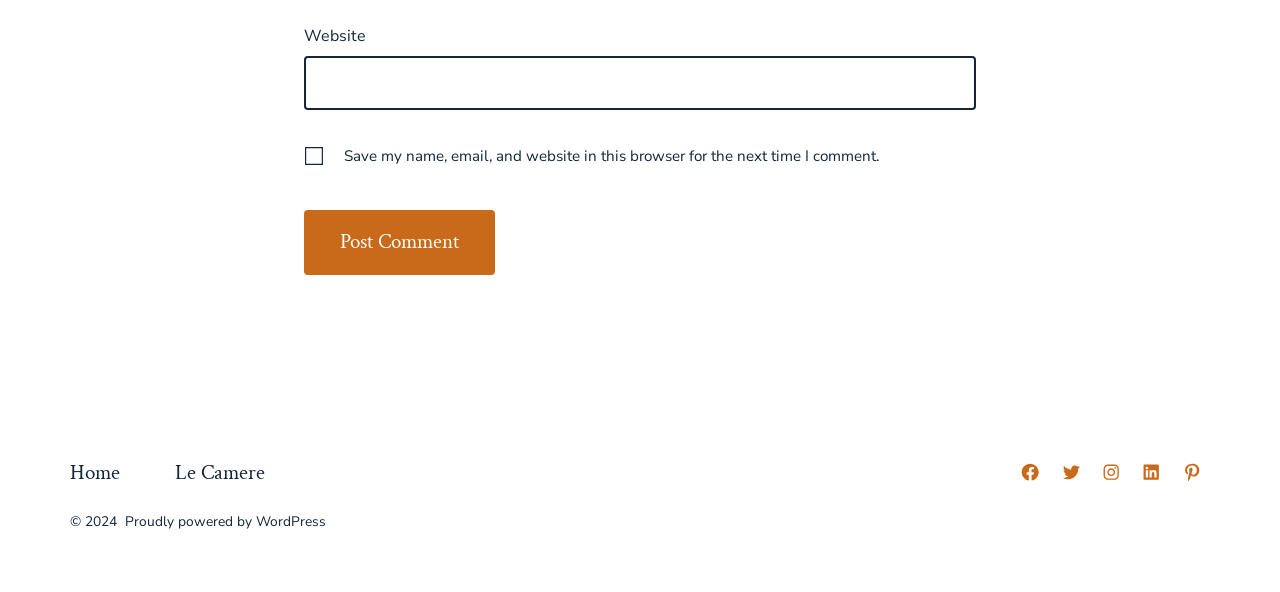Identify the bounding box coordinates of the area that should be clicked in order to complete the given instruction: "Go to home page". The bounding box coordinates should be four float numbers between 0 and 1, i.e., [left, top, right, bottom].

[0.055, 0.76, 0.114, 0.839]